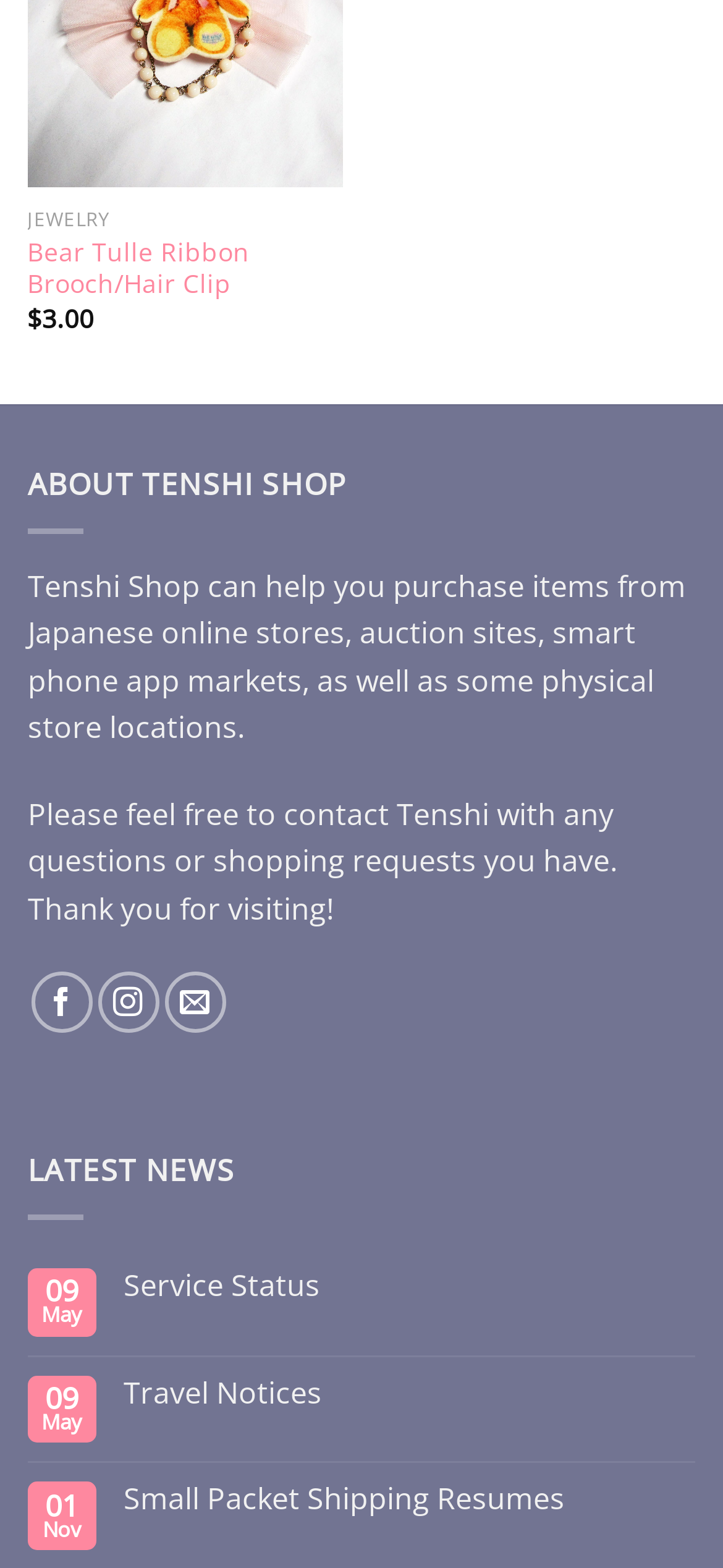What is the price of the Bear Tulle Ribbon Brooch/Hair Clip?
Using the details from the image, give an elaborate explanation to answer the question.

The price of the Bear Tulle Ribbon Brooch/Hair Clip is mentioned as '$3.00' next to the link 'Bear Tulle Ribbon Brooch/Hair Clip'.